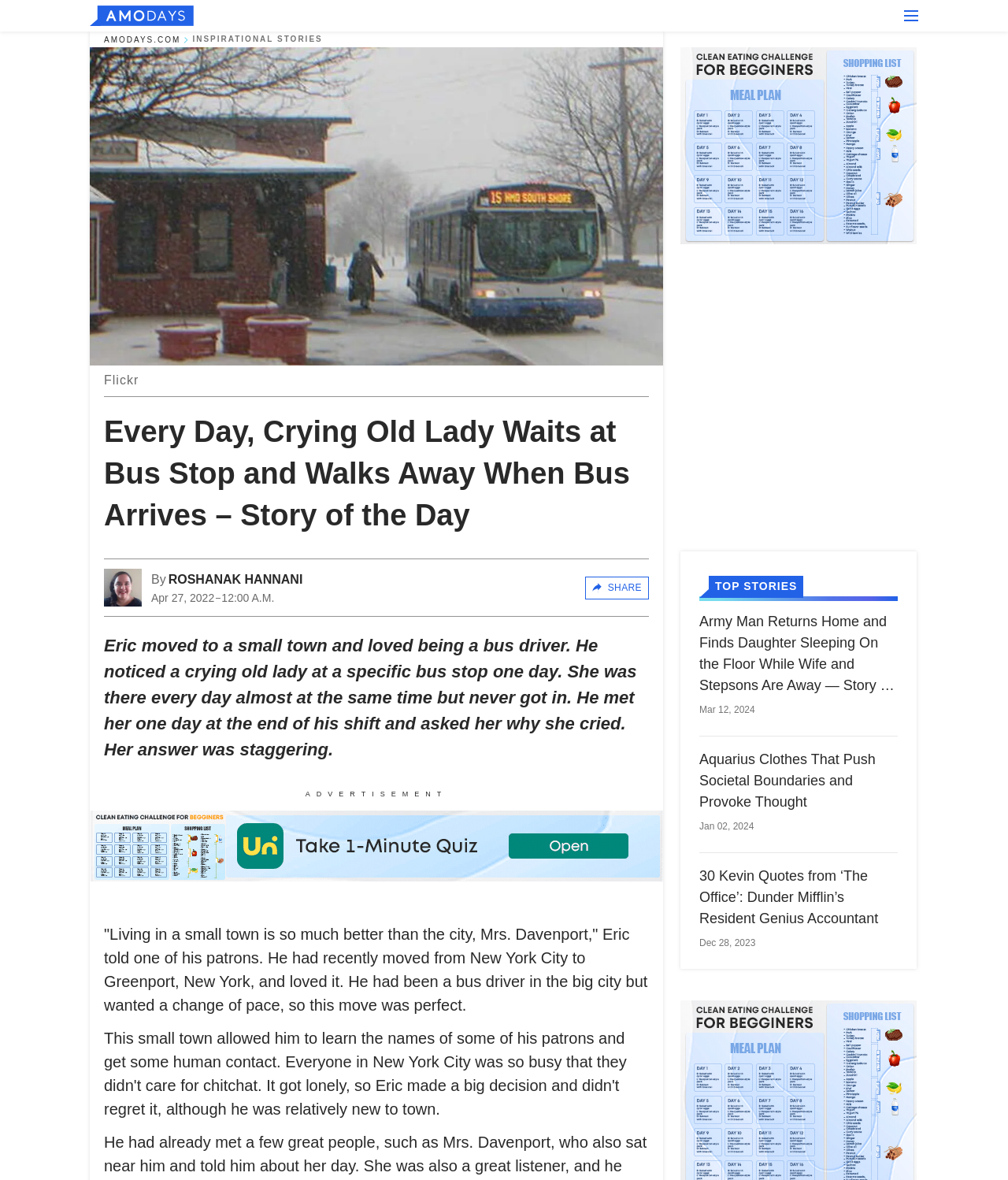Find the bounding box of the UI element described as: "Share". The bounding box coordinates should be given as four float values between 0 and 1, i.e., [left, top, right, bottom].

[0.58, 0.489, 0.644, 0.508]